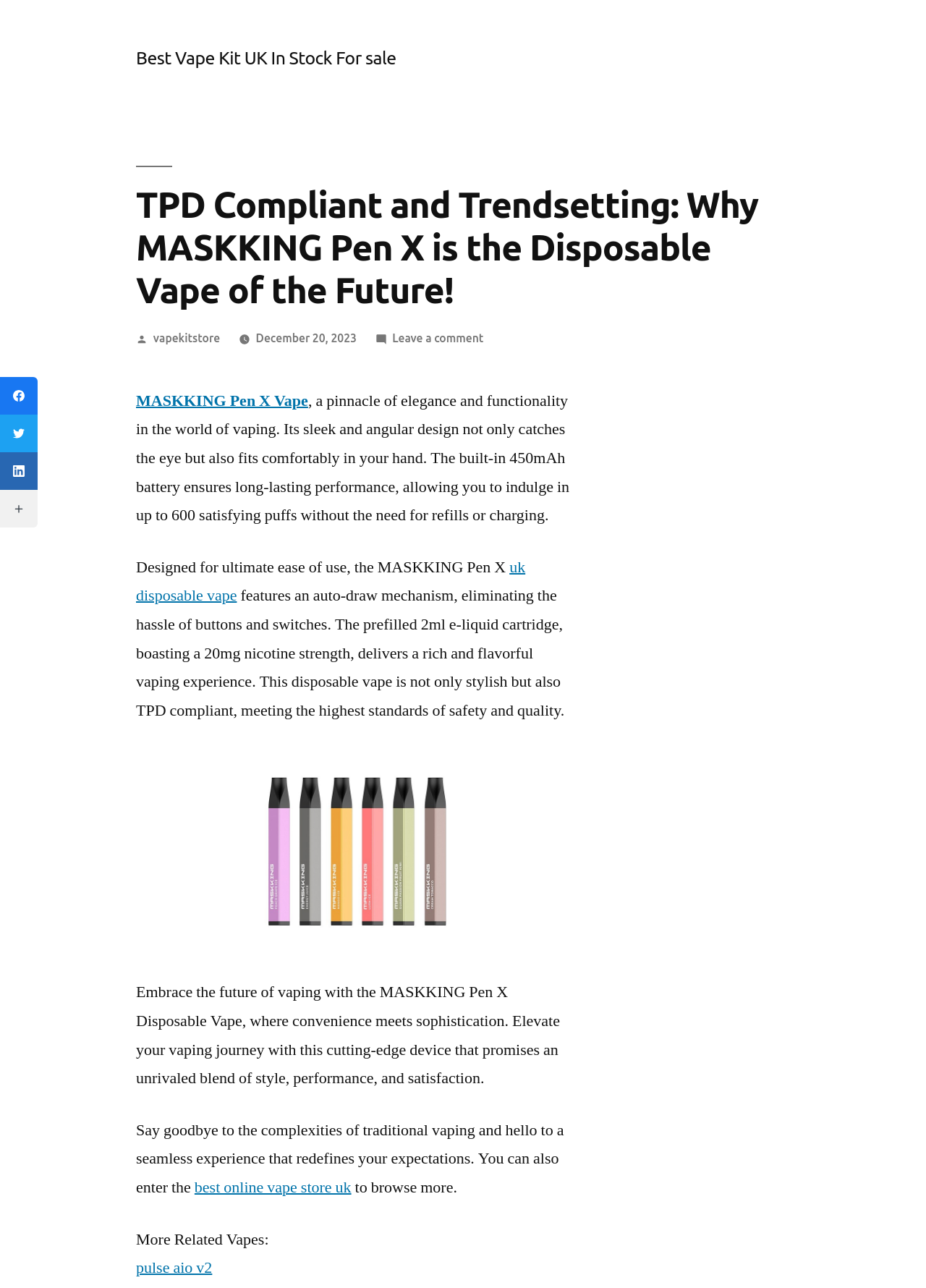What can be done on the 'best online vape store uk'?
Look at the image and construct a detailed response to the question.

I determined the answer by reading the text 'You can also enter the best online vape store uk to browse more.' which suggests that the 'best online vape store uk' is a place where users can browse more products or options.